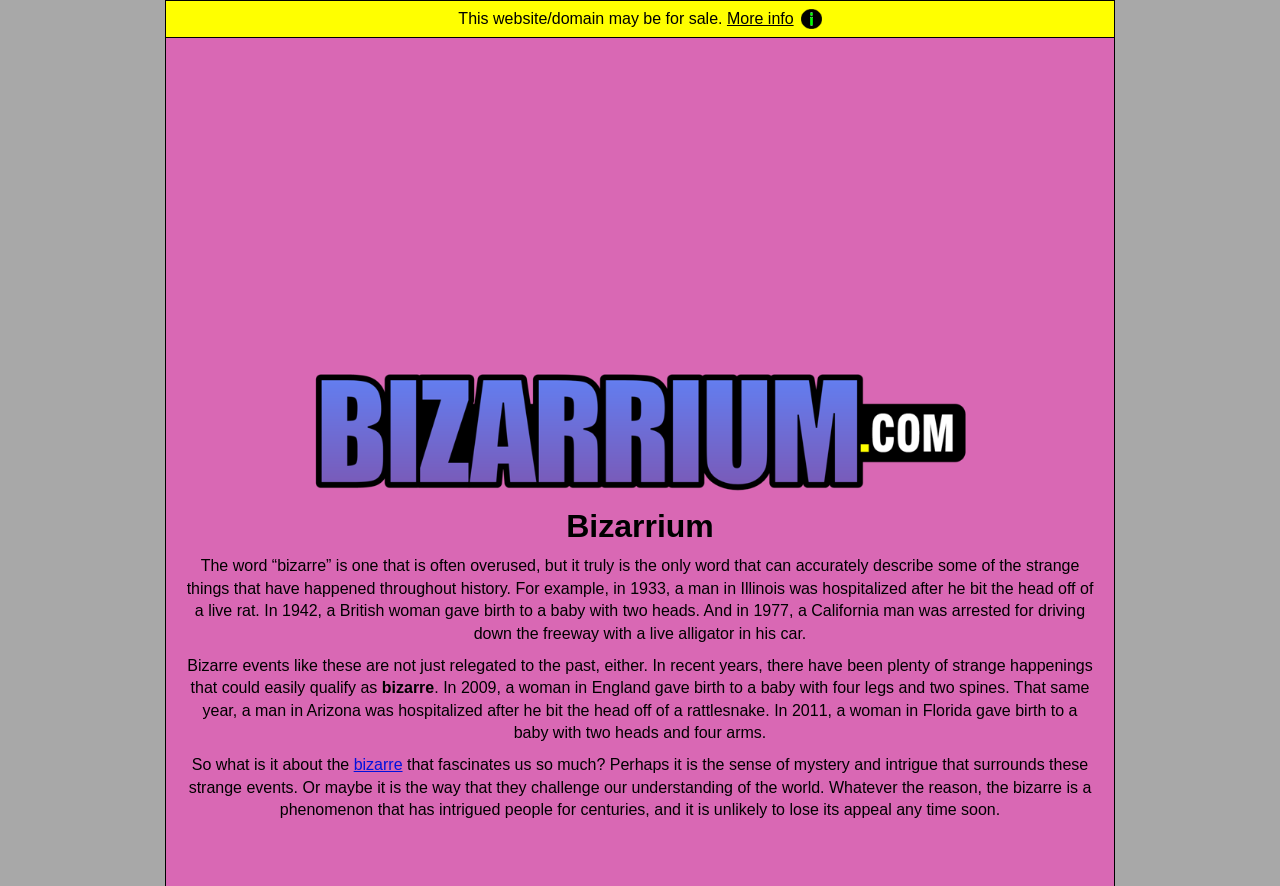Please provide a one-word or phrase answer to the question: 
What is the website about?

Bizarre events